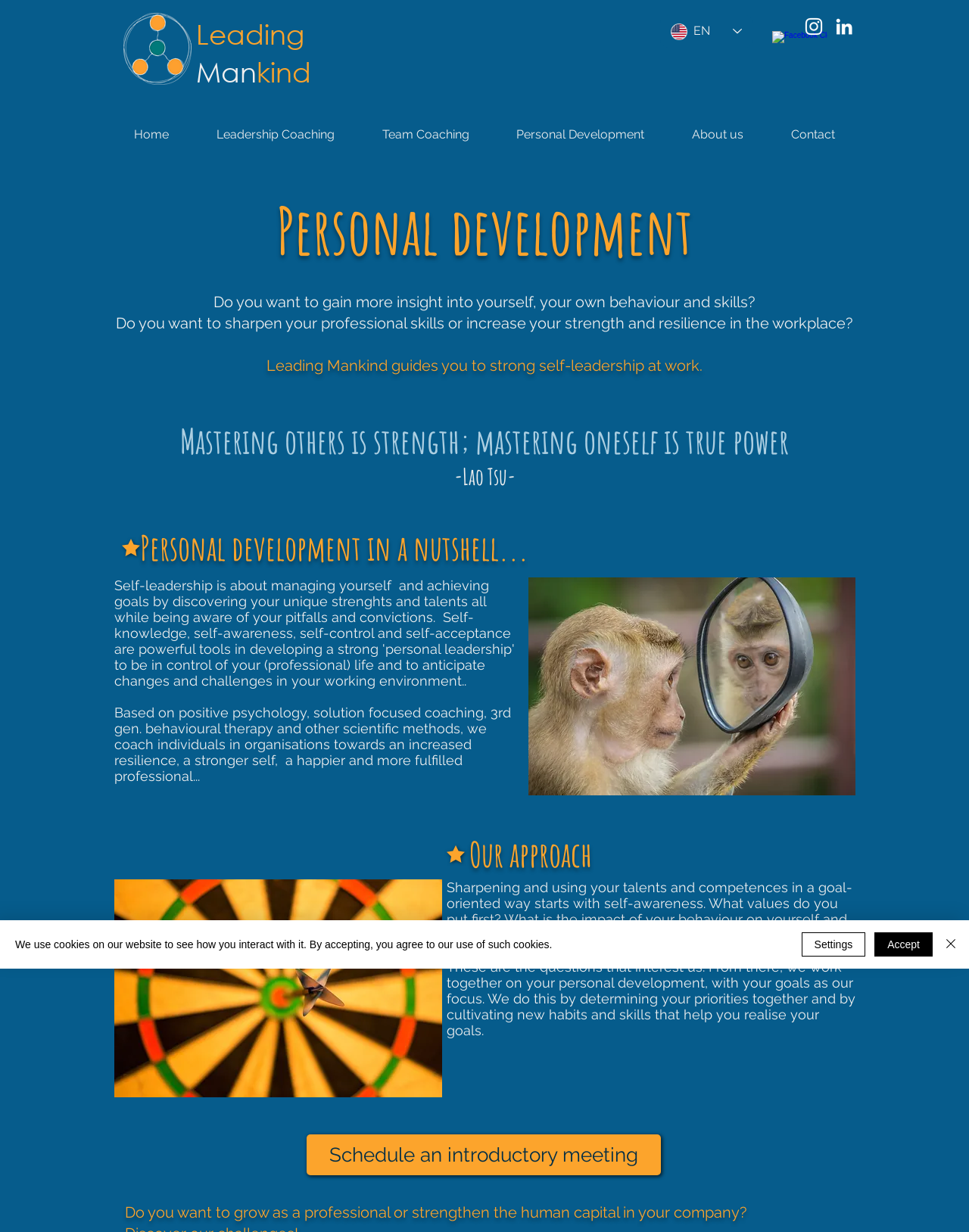Highlight the bounding box coordinates of the element you need to click to perform the following instruction: "Click the Instagram link."

[0.828, 0.012, 0.852, 0.031]